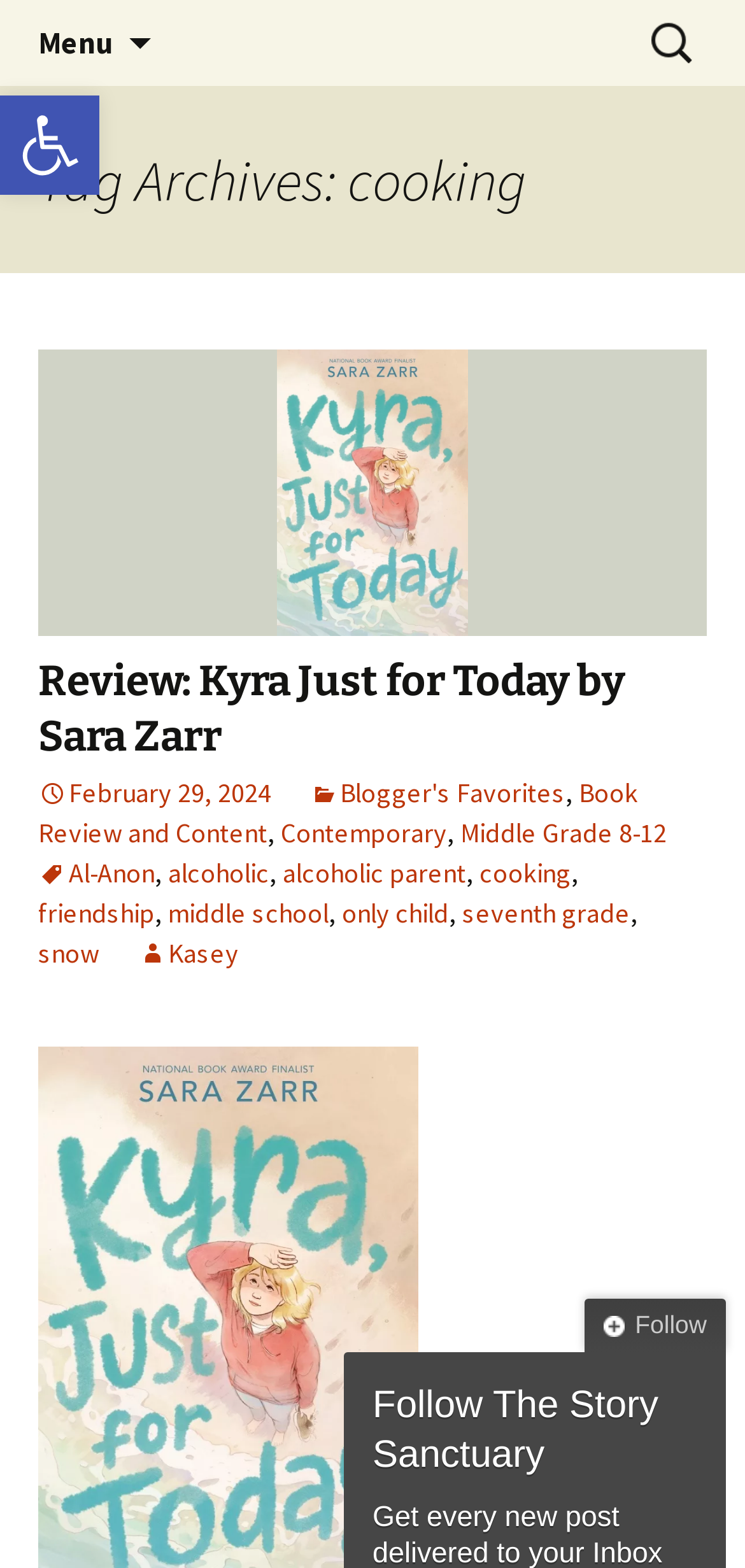Give a one-word or short phrase answer to this question: 
What is the category of the book being reviewed?

Middle Grade 8-12